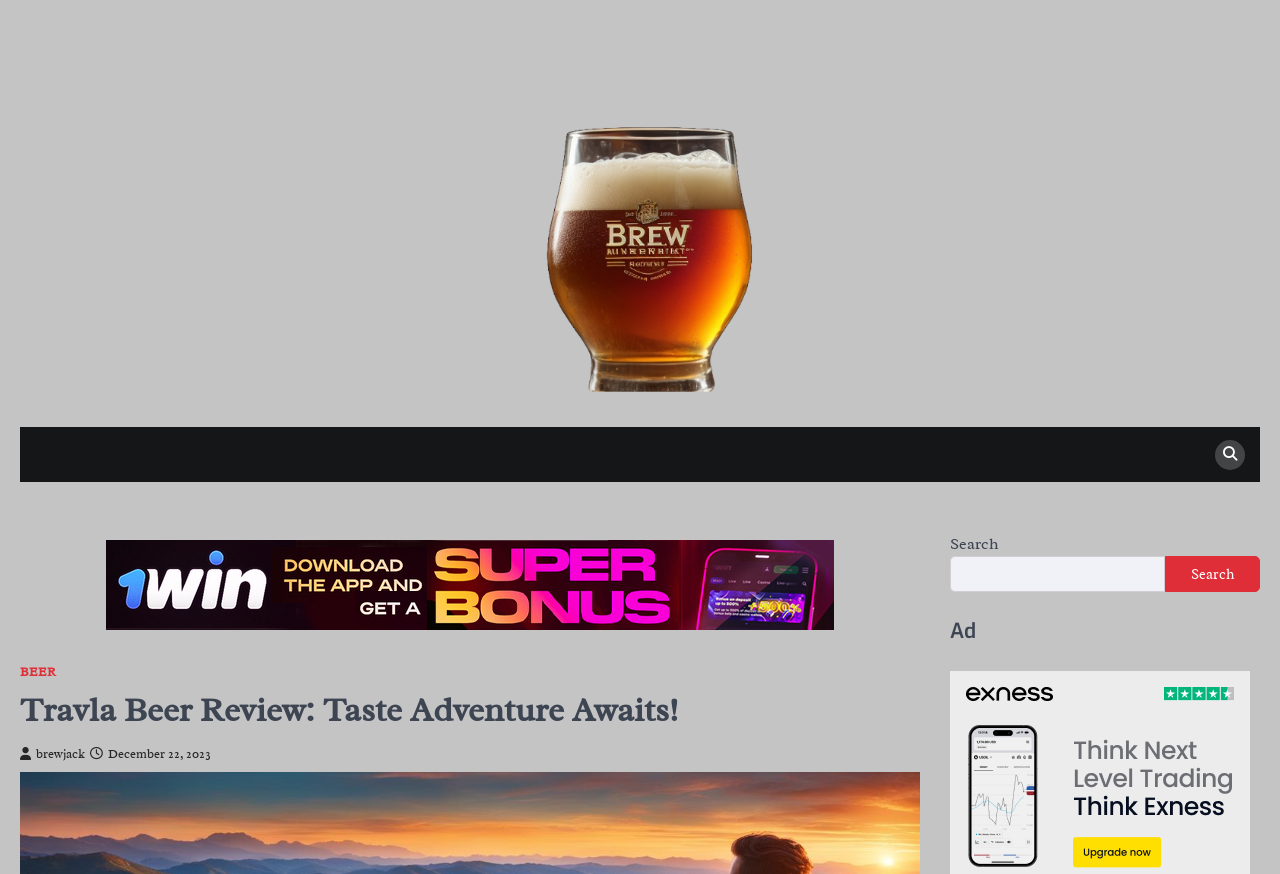Answer the following query with a single word or phrase:
What is the purpose of the link 'Brew Jacket Beer'?

To navigate to a related page